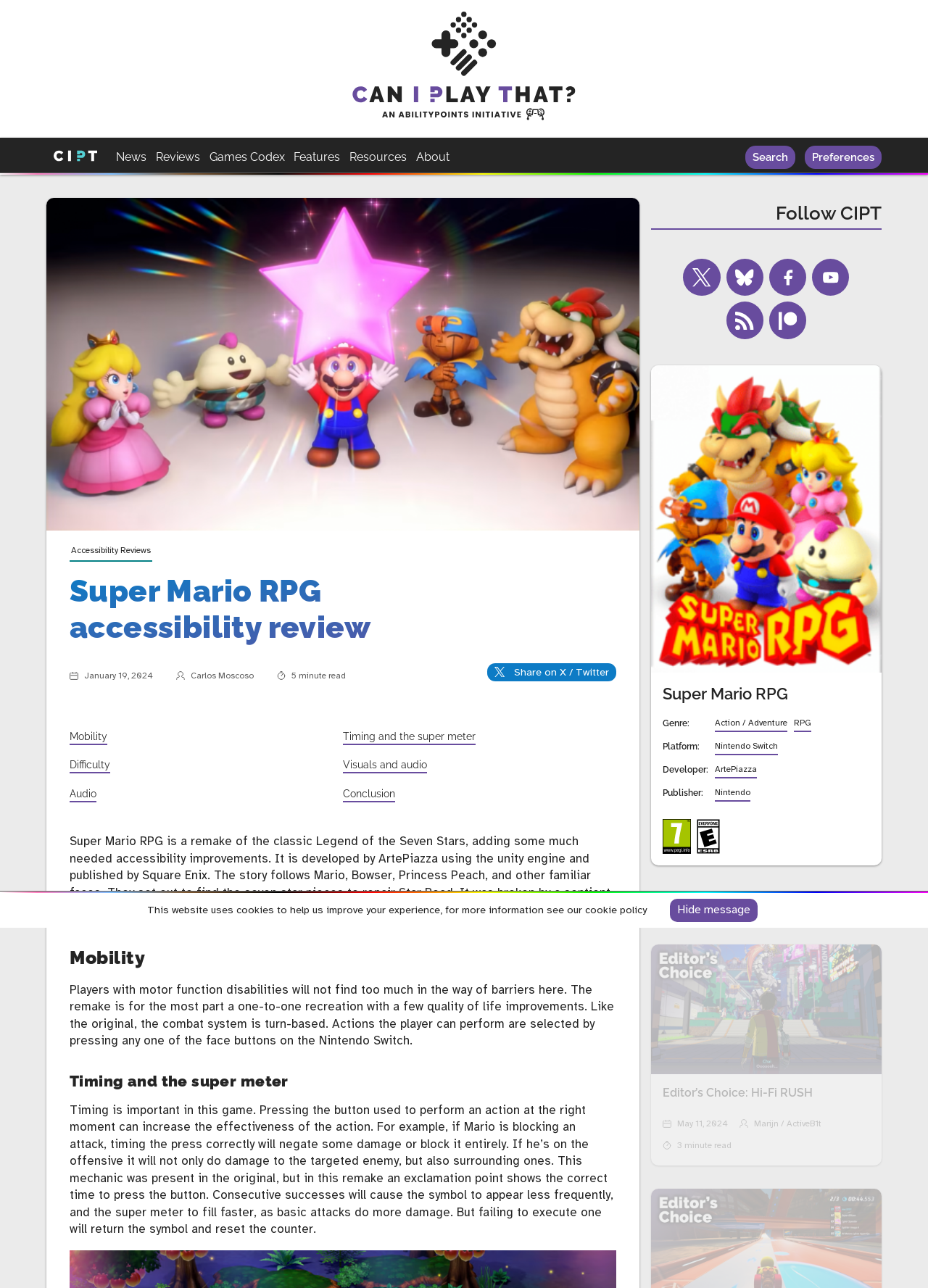What is the platform of the game?
Please answer the question as detailed as possible based on the image.

The platform of the game can be found in the section 'Platform:' which is located in the sidebar of the webpage, and it is specified as 'Nintendo Switch'.